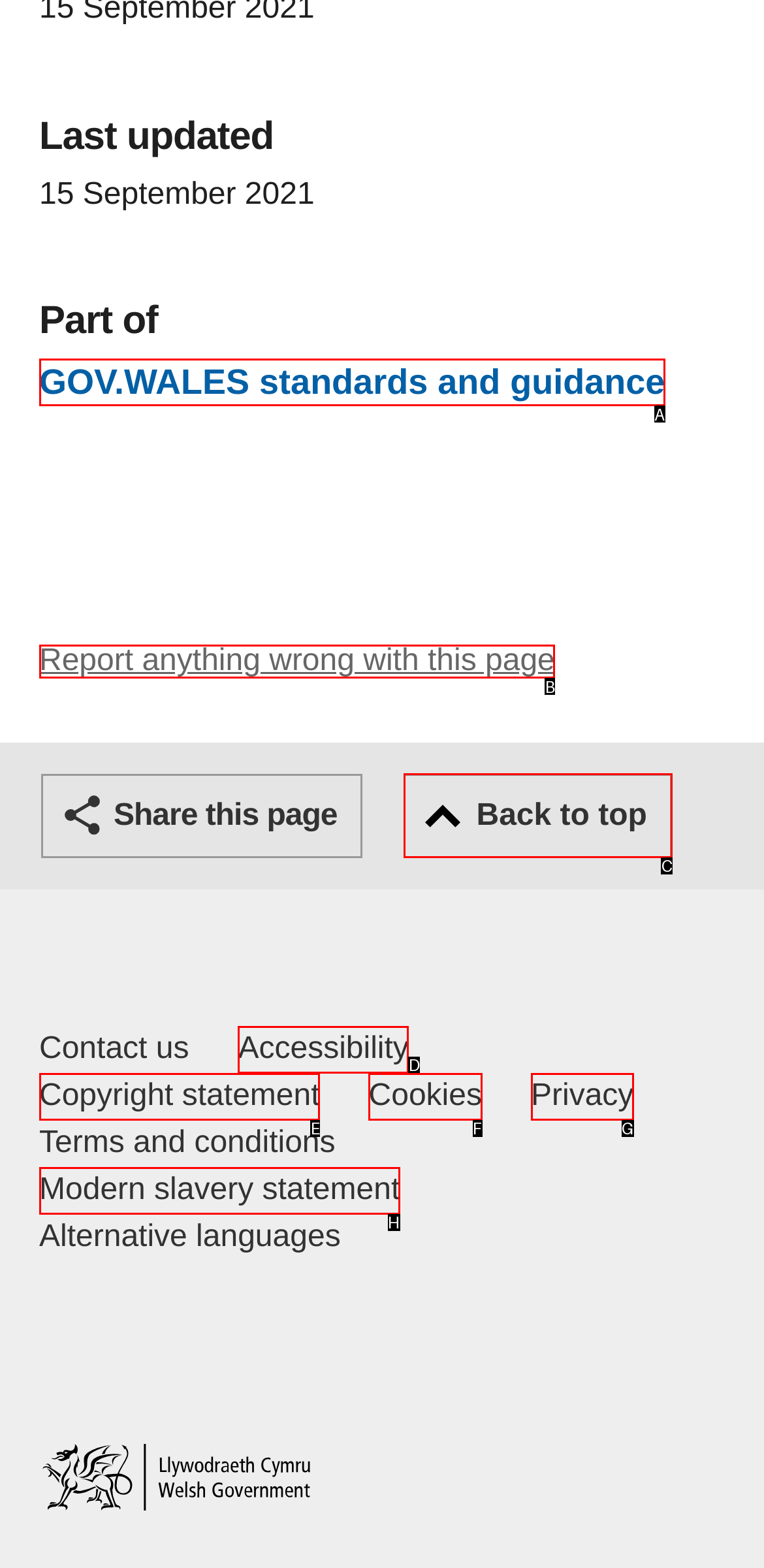Based on the description: GOV.WALES standards and guidance (Sub-topic), identify the matching HTML element. Reply with the letter of the correct option directly.

A